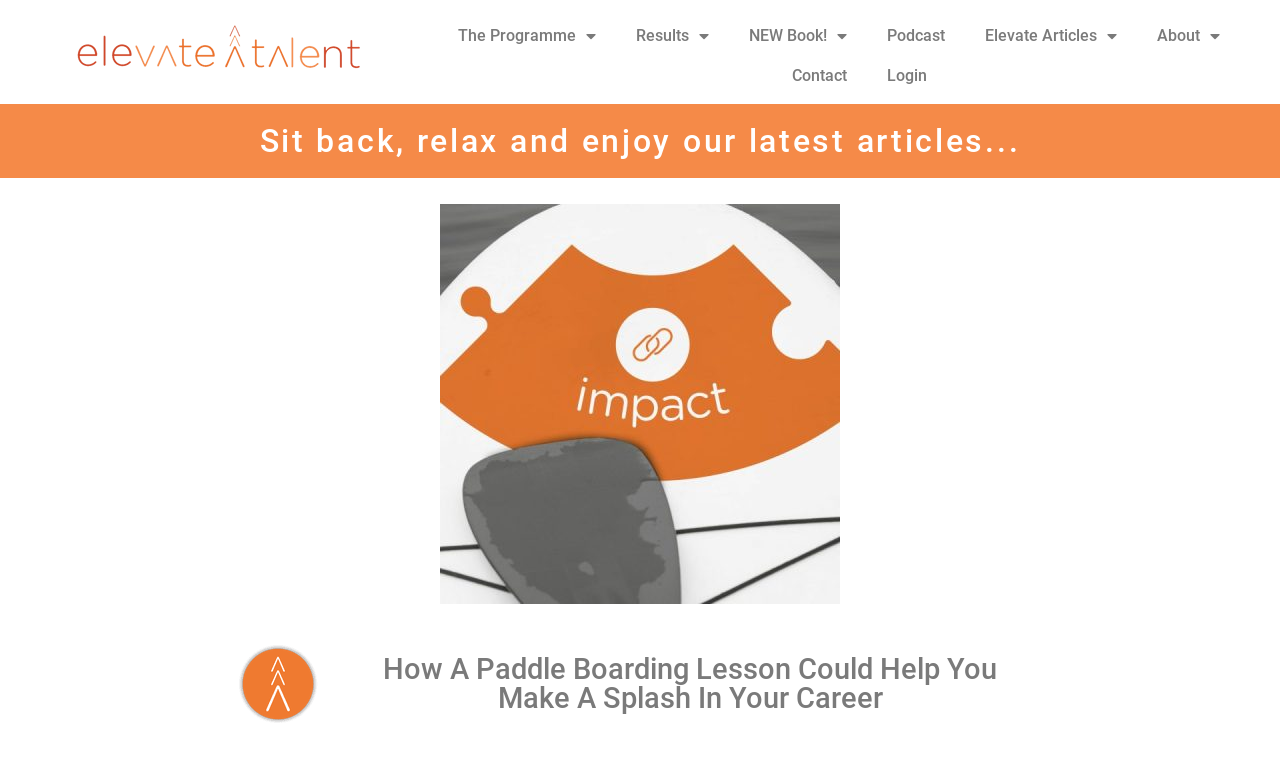What is the topic of the latest articles?
With the help of the image, please provide a detailed response to the question.

The topic of the latest articles can be inferred from the image 'Paddle-board-impact-blog' and the heading 'Sit back, relax and enjoy our latest articles...' which suggests that the latest articles are related to paddle boarding.